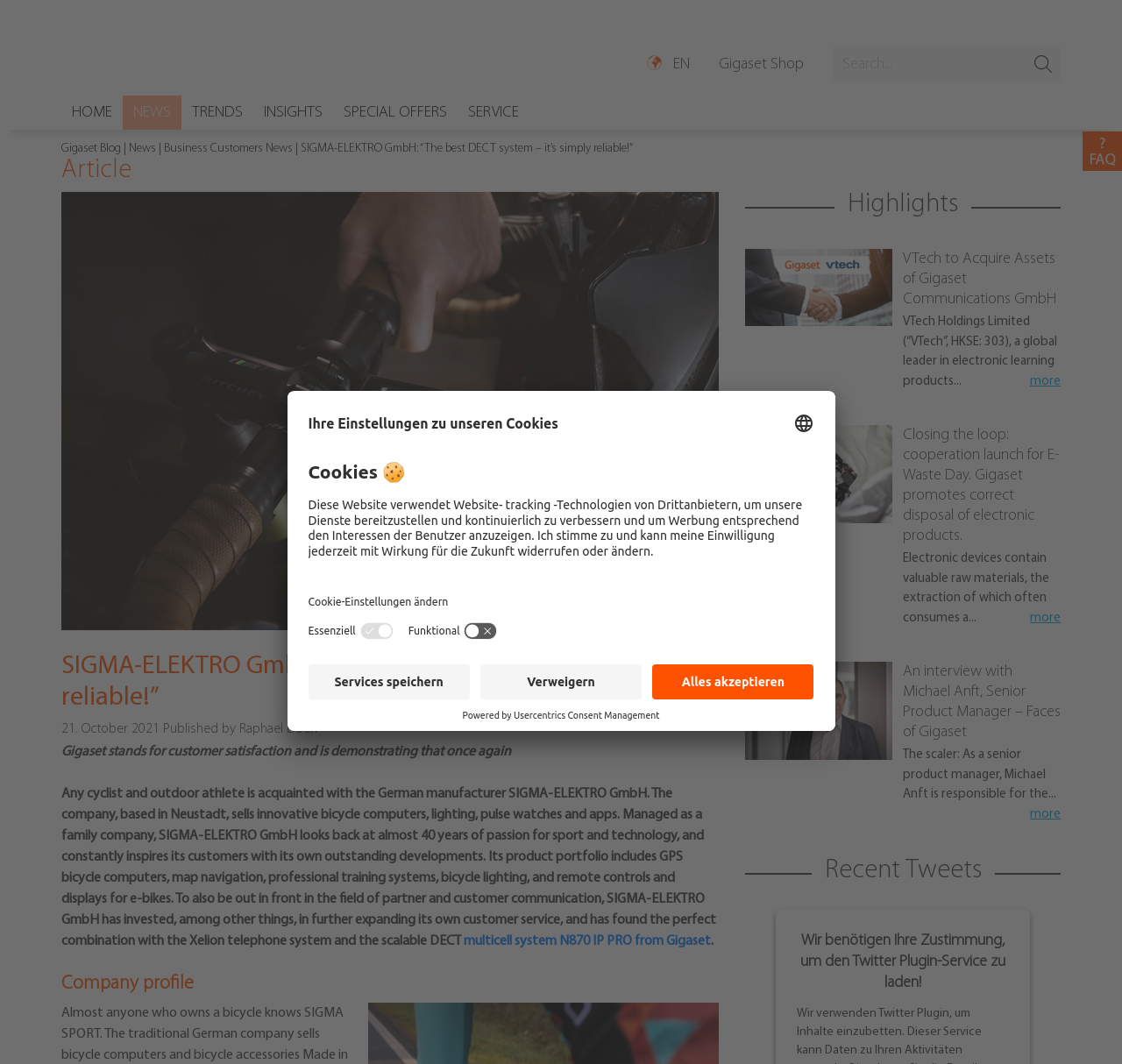Use a single word or phrase to answer this question: 
What is the purpose of the Xelion telephone system?

Customer service